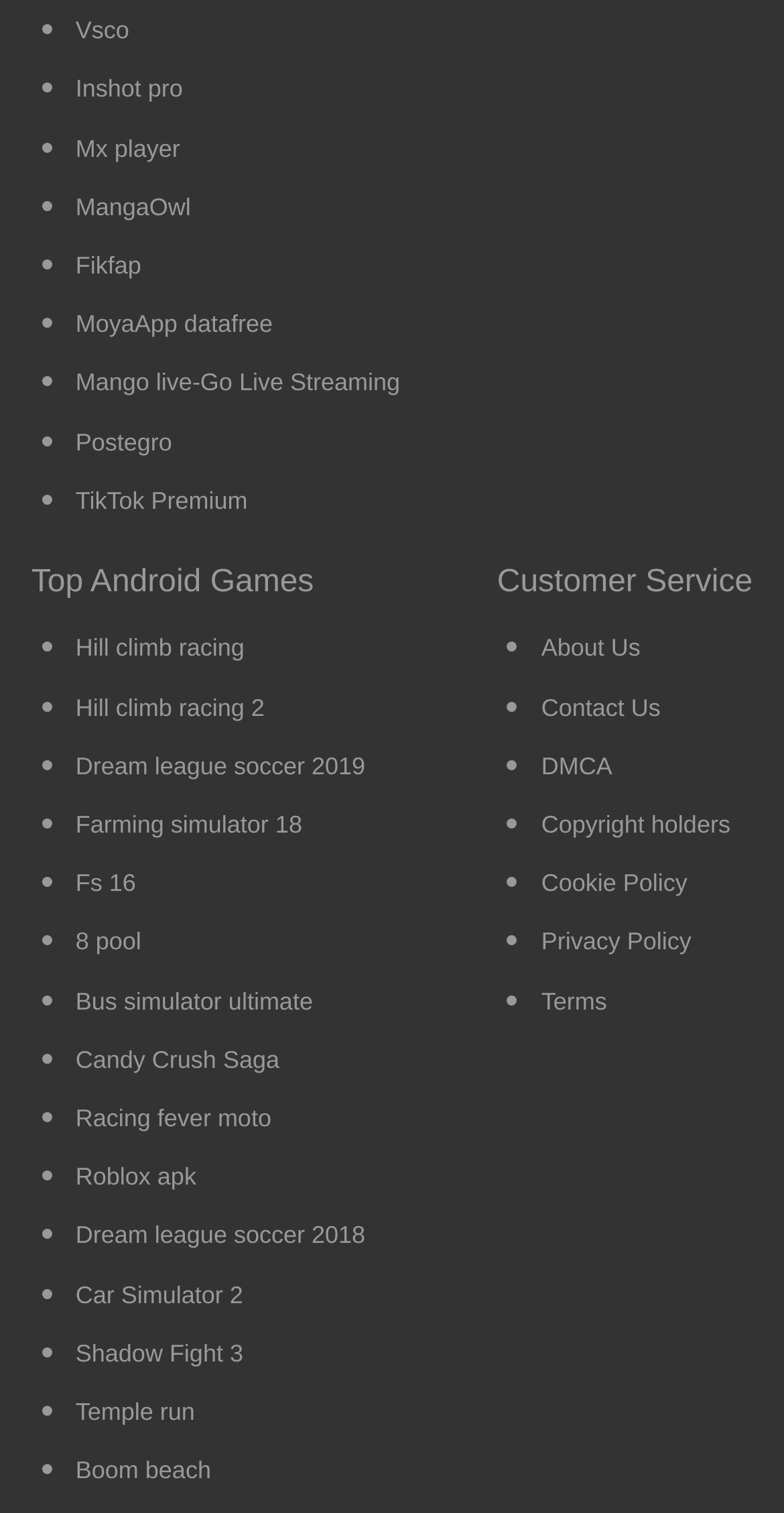Could you highlight the region that needs to be clicked to execute the instruction: "Click Vsco"?

[0.096, 0.004, 0.165, 0.038]